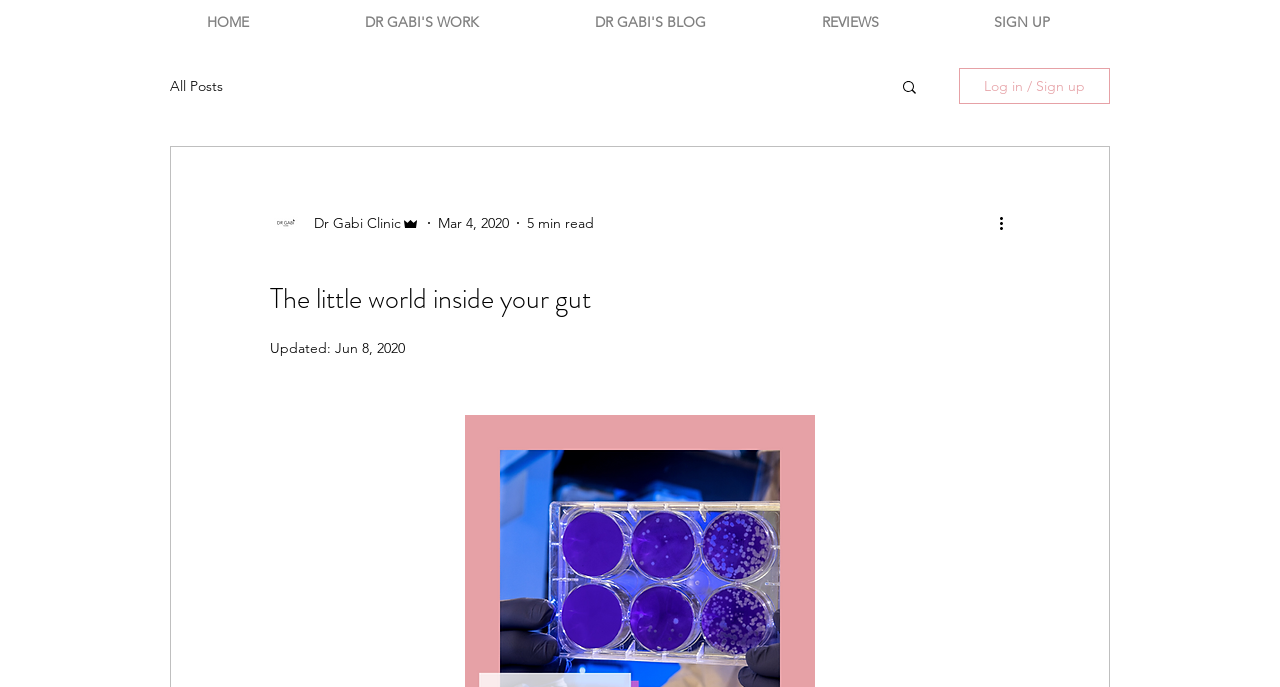Identify the bounding box coordinates of the specific part of the webpage to click to complete this instruction: "Click on the 'Post Comment' button".

None